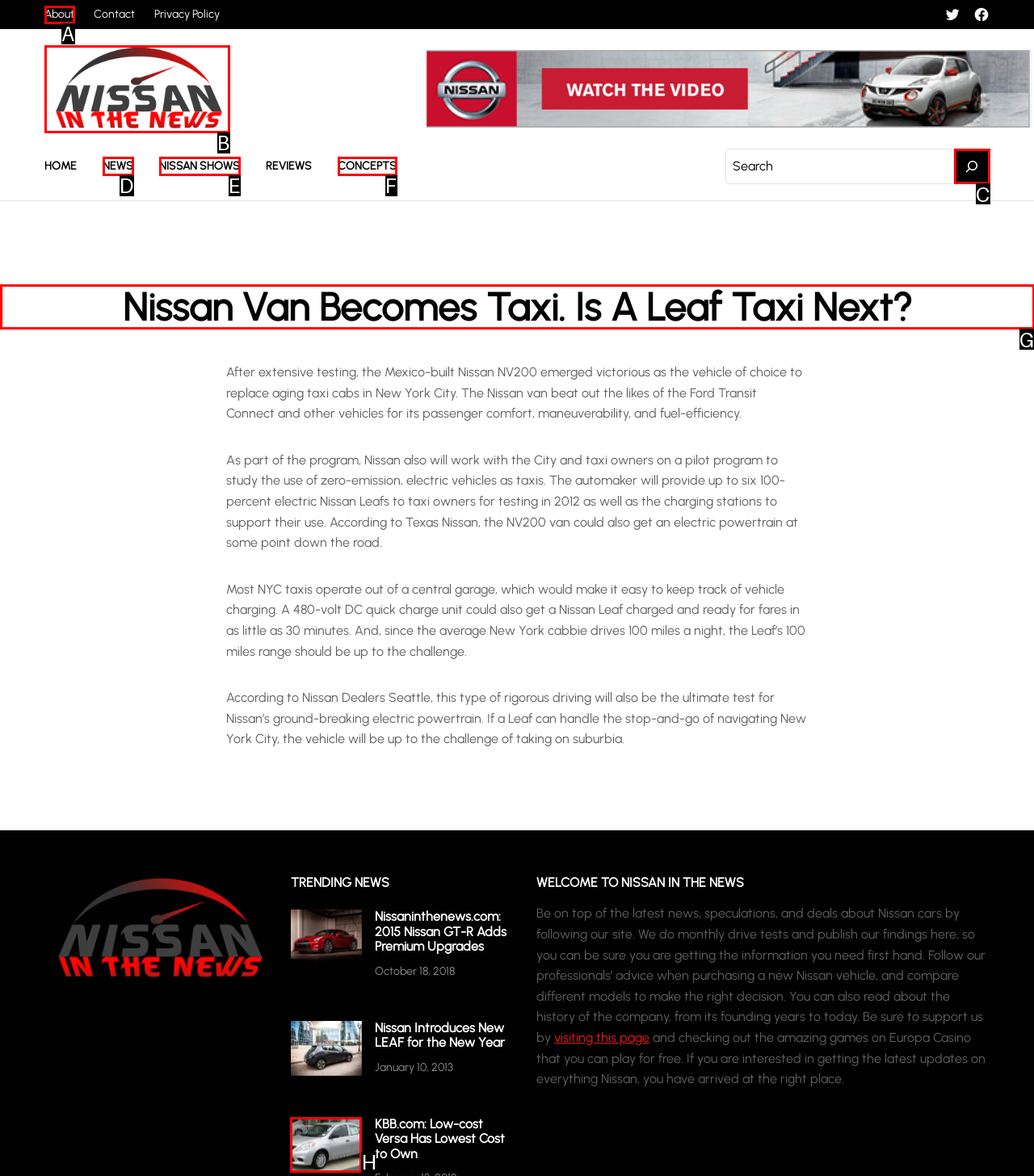Tell me which one HTML element I should click to complete this task: Read about Nissan van becoming taxi Answer with the option's letter from the given choices directly.

G